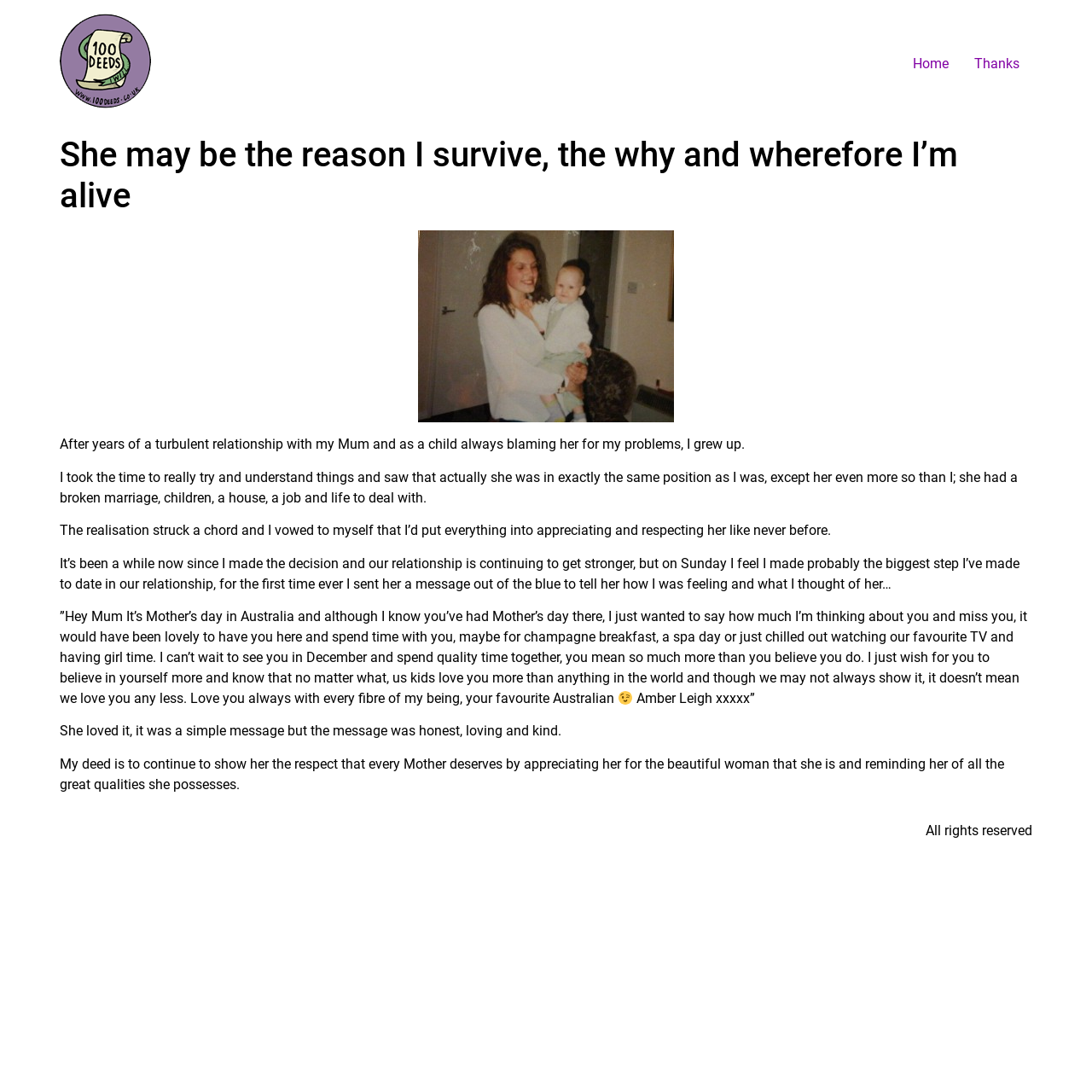With reference to the screenshot, provide a detailed response to the question below:
What is the author's relationship with the person they are writing about?

The author is writing about their mother, as evident from the text 'After years of a turbulent relationship with my Mum...' and the message 'Hey Mum...' sent by the author.